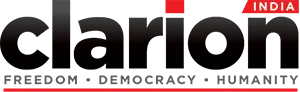Give a detailed account of the visual elements in the image.

The image features the logo of "Clarion India," a media outlet that emphasizes its commitment to the principles of freedom, democracy, and humanity. The logo is designed with bold, black typography, accompanied by a bright red accent in the word "INDIA." The use of contrasting colors makes the logo visually striking and memorable, encapsulating the essence of the publication's mission to inform and engage its audience on various topics, including politics and social issues within India.